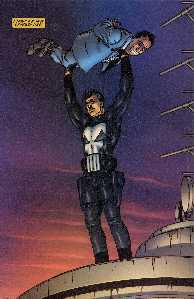What time of day is depicted in the background? Examine the screenshot and reply using just one word or a brief phrase.

Twilight to night